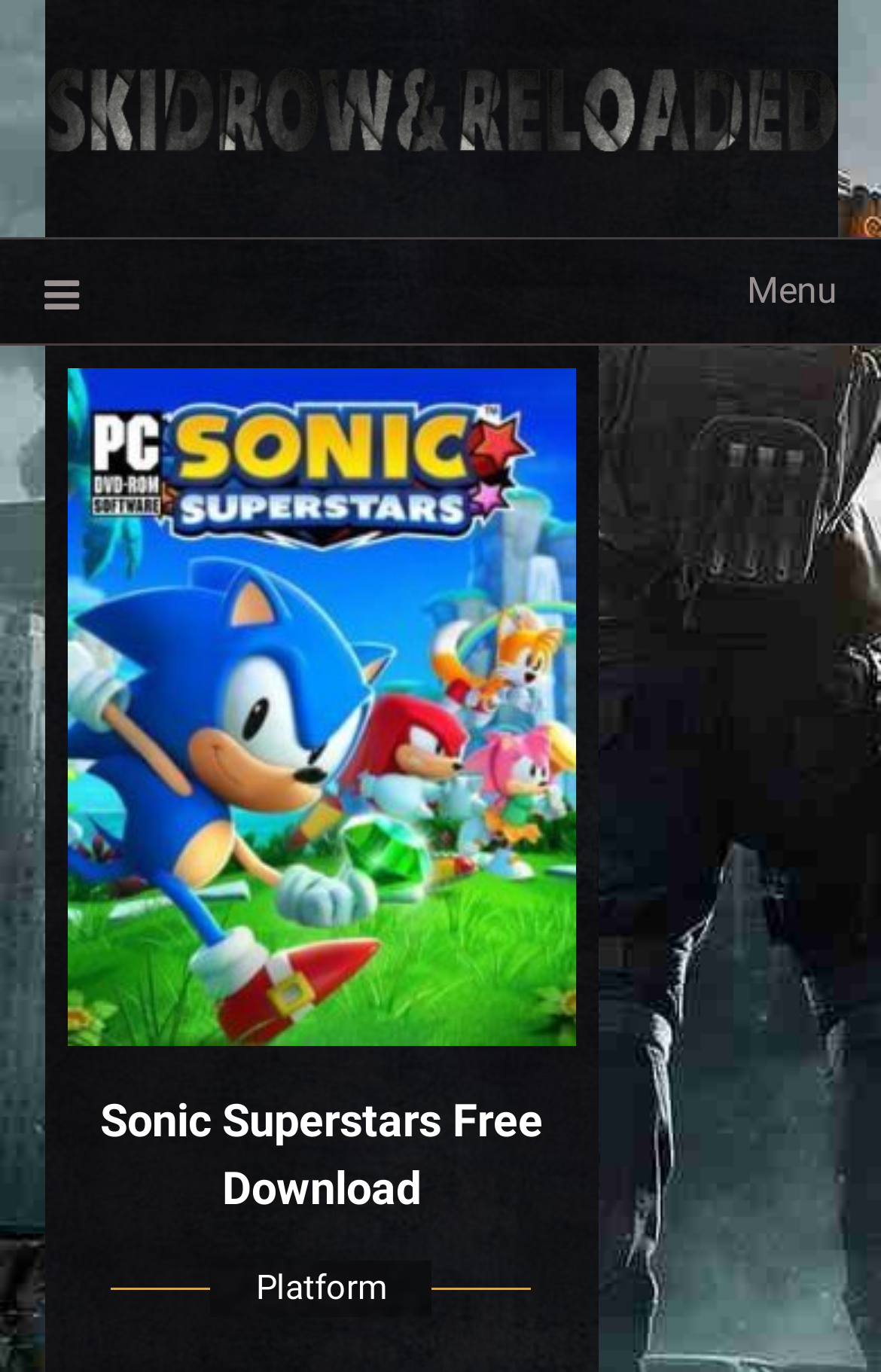Extract the bounding box coordinates for the UI element described by the text: "Menu". The coordinates should be in the form of [left, top, right, bottom] with values between 0 and 1.

[0.05, 0.175, 0.95, 0.251]